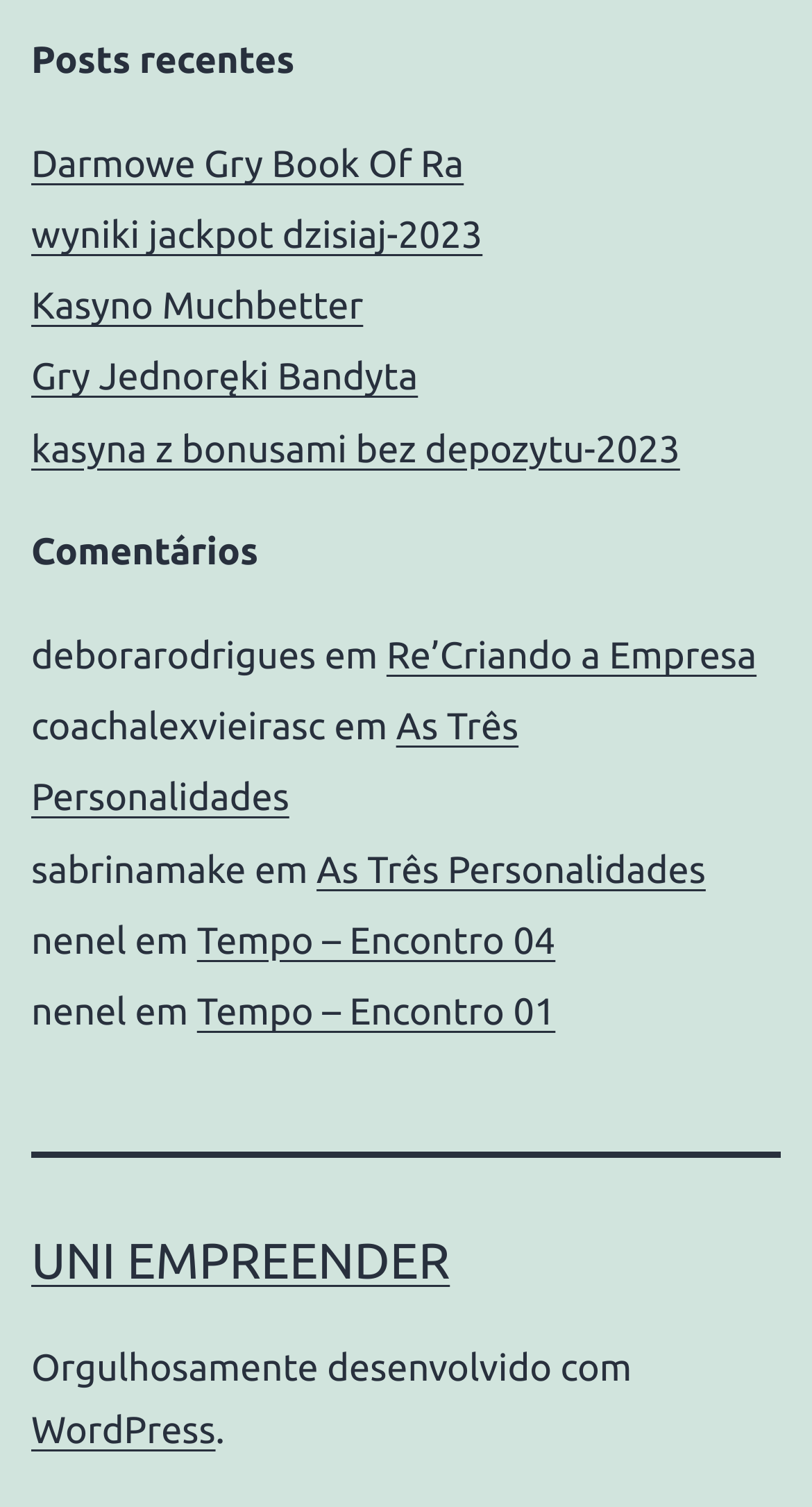Look at the image and write a detailed answer to the question: 
What is the text of the first comment?

The first comment is a StaticText element with the text 'deborarodrigues', which is located in the 'Comentários' section with a bounding box coordinate of [0.038, 0.421, 0.389, 0.449].